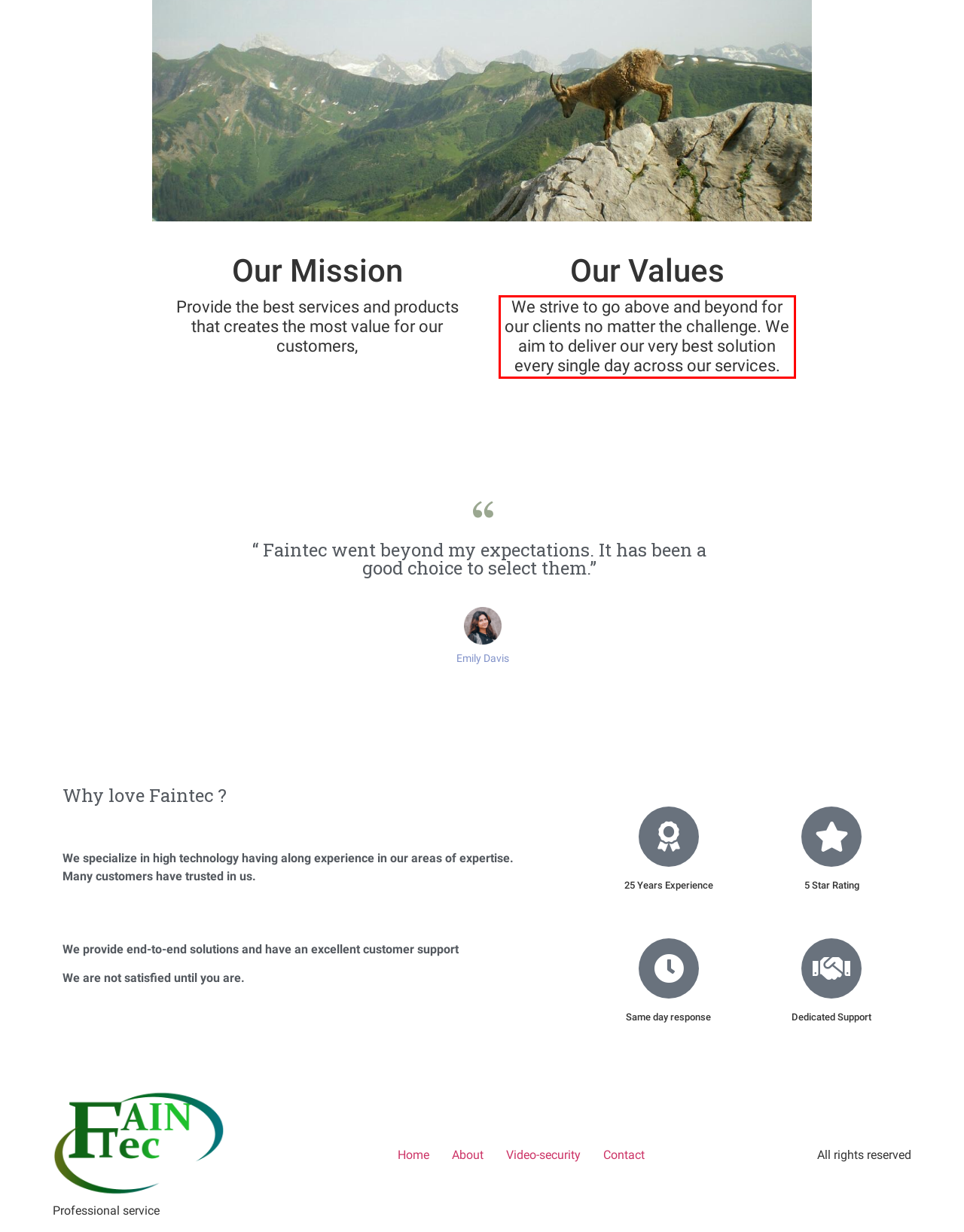In the given screenshot, locate the red bounding box and extract the text content from within it.

We strive to go above and beyond for our clients no matter the challenge. We aim to deliver our very best solution every single day across our services.